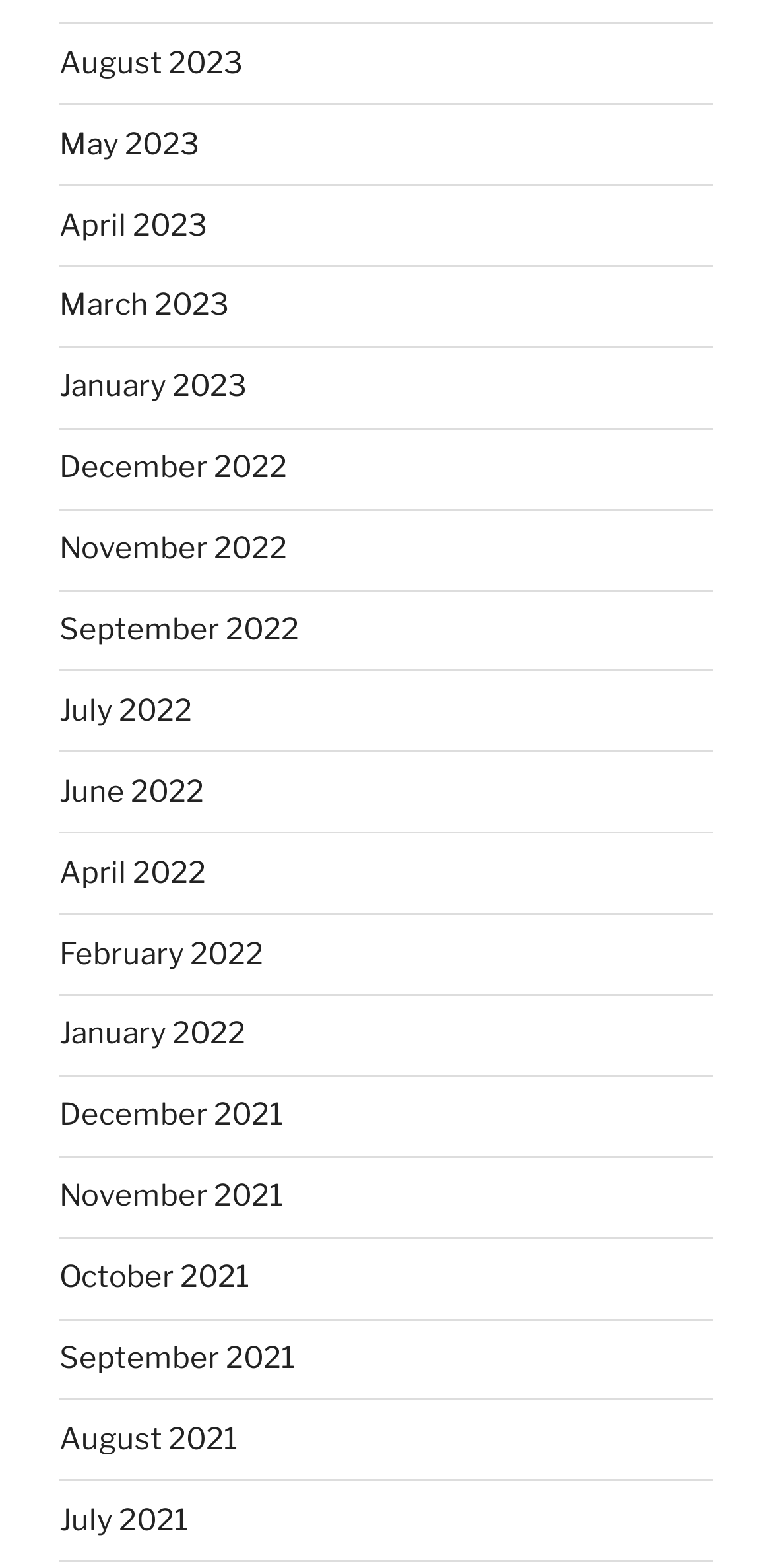Using the format (top-left x, top-left y, bottom-right x, bottom-right y), provide the bounding box coordinates for the described UI element. All values should be floating point numbers between 0 and 1: title="Share on Facebook"

None